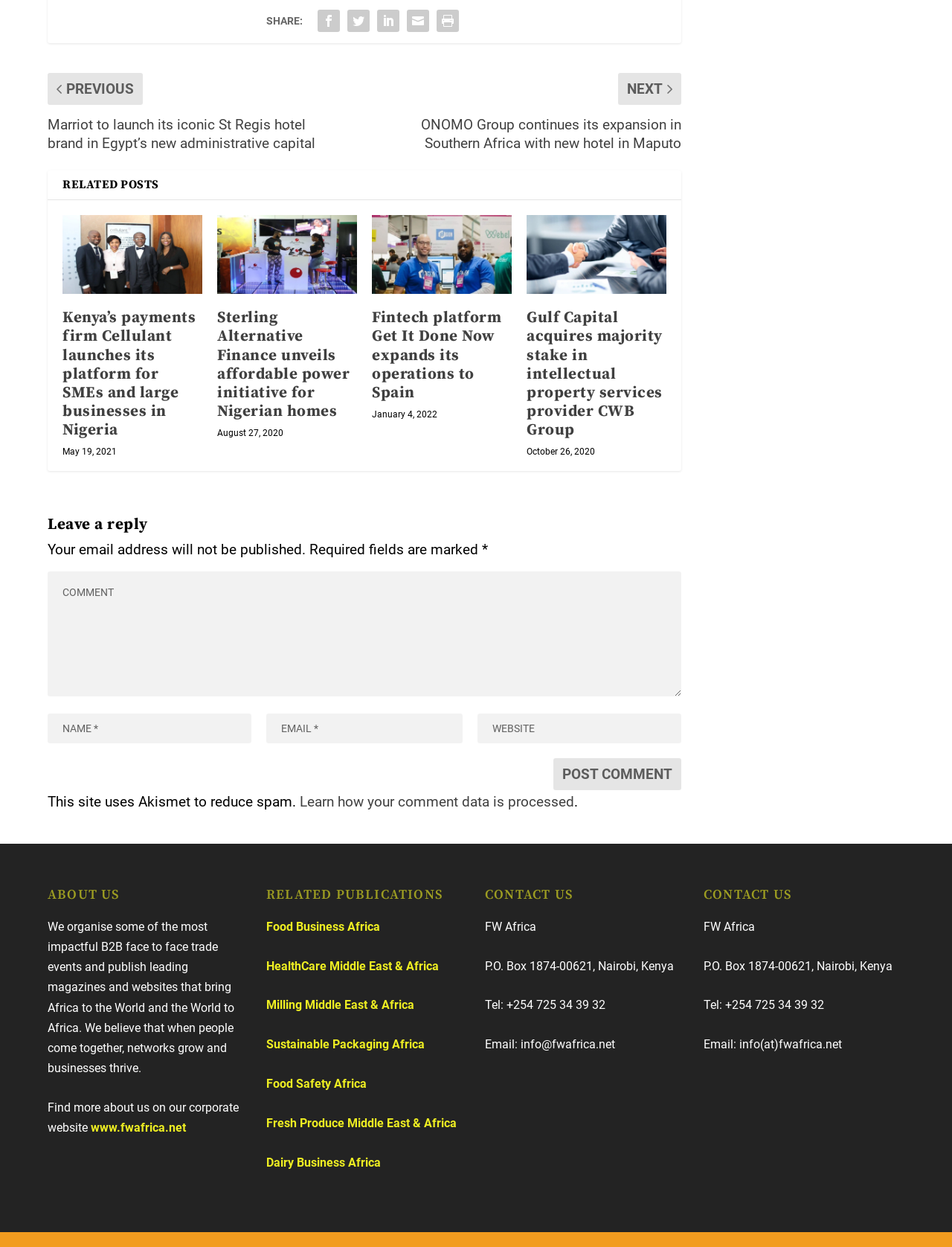Please predict the bounding box coordinates of the element's region where a click is necessary to complete the following instruction: "Enter your name in the input field". The coordinates should be represented by four float numbers between 0 and 1, i.e., [left, top, right, bottom].

[0.05, 0.554, 0.264, 0.578]